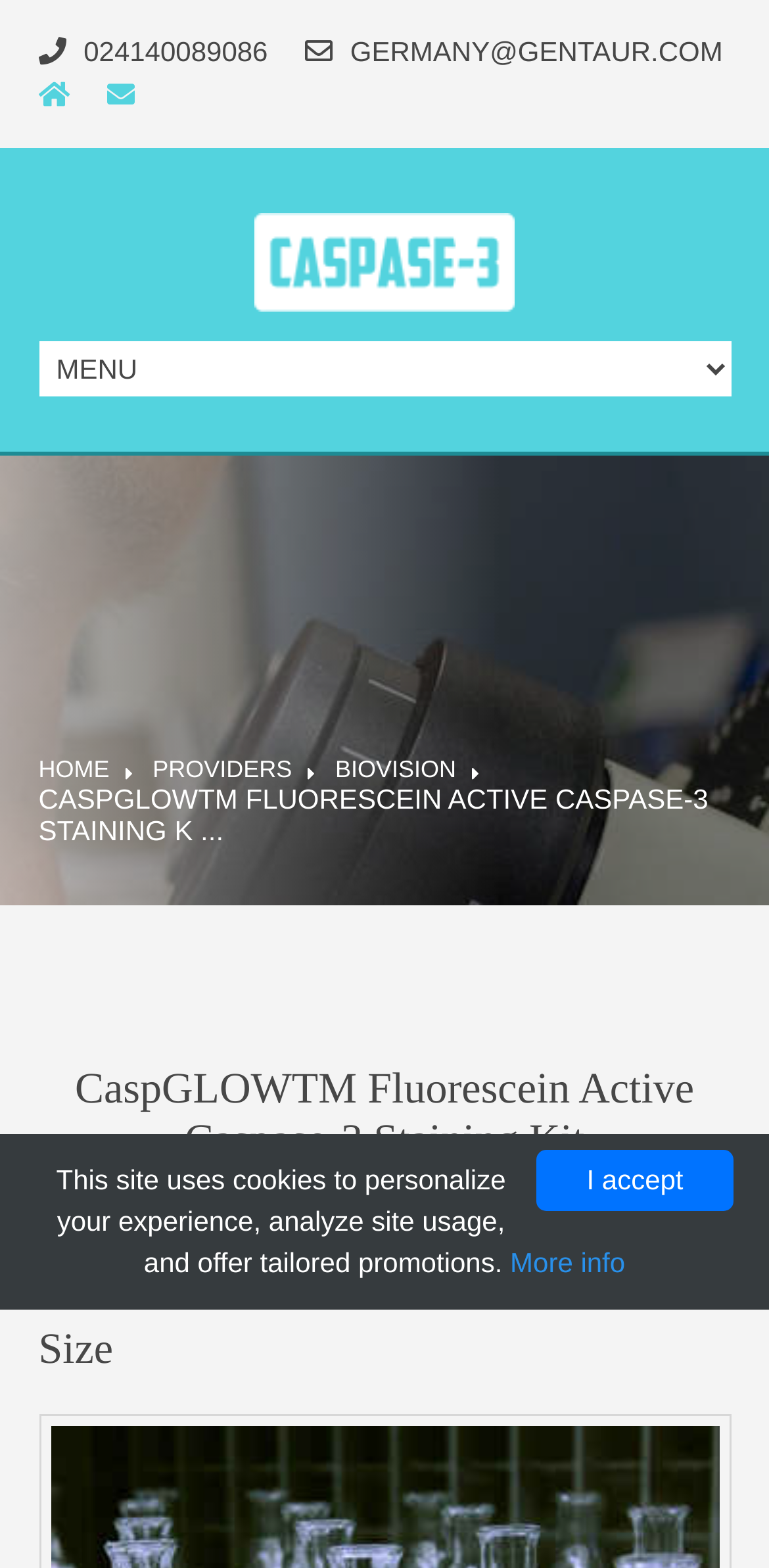Write an elaborate caption that captures the essence of the webpage.

The webpage is about the CaspGLOWTM Fluorescein Active Caspase-3 Staining Kit. At the top, there are two lines of text, one with a phone number and the other with an email address. Below them, there are two icons, likely representing social media or contact links. 

The main content area is divided into sections. The first section has a heading "Caspase-3" and a link with the same text, accompanied by an image. Below this section, there is a dropdown menu or combobox. 

The next section has a navigation menu with three links: "HOME", "PROVIDERS", and "BIOVISION". Each link has an arrow icon next to it. 

Below the navigation menu, there is a heading "CASPGLOWTM FLUORESCEIN ACTIVE CASPASE-3 STAINING KIT" followed by a brief description of the product. 

Further down, there is another heading "CaspGLOWTM Fluorescein Active Caspase-3 Staining Kit" which seems to be a product title. 

The last section has a heading "Size" and a notice about the use of cookies on the website, along with a link to "More info" and a checkbox to accept the terms.